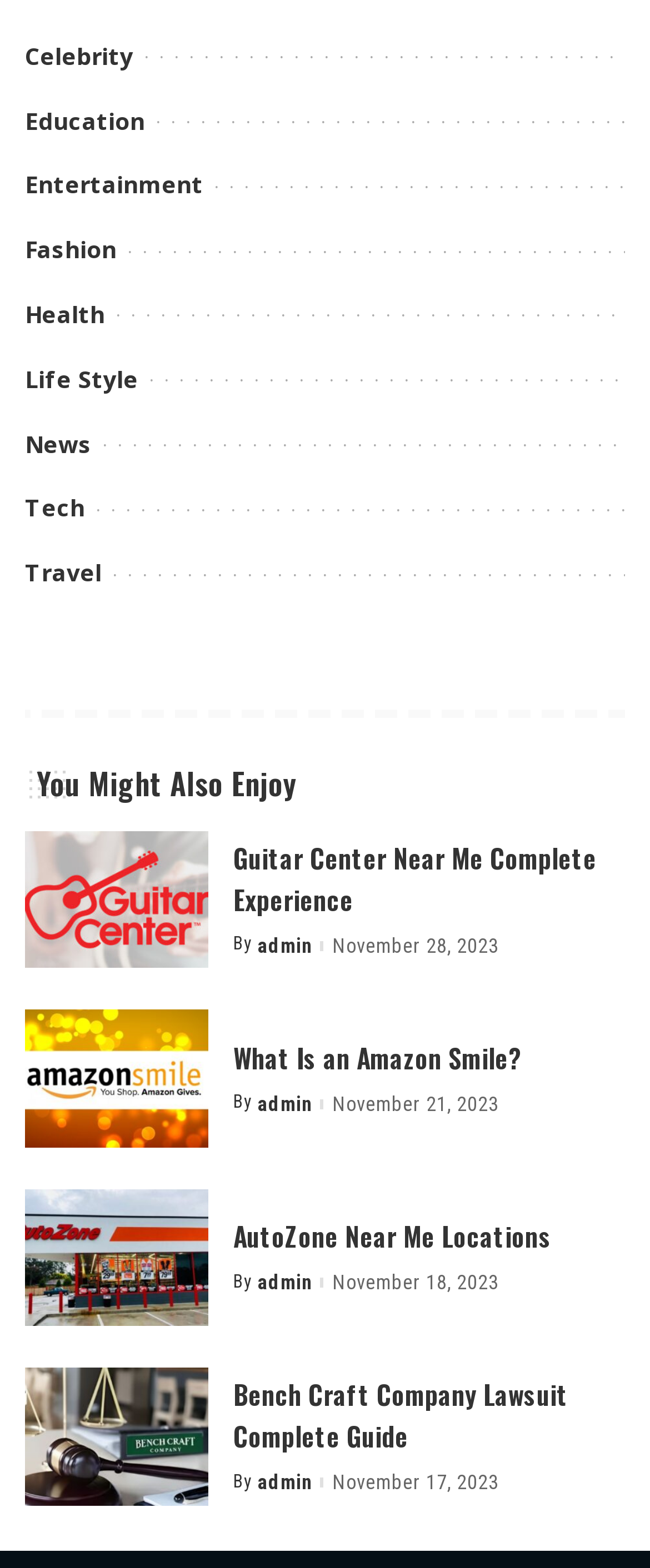What is the date of the second article?
Please ensure your answer to the question is detailed and covers all necessary aspects.

The second article on the page has a date listed as 'November 21, 2023', which suggests that it was published on that date.